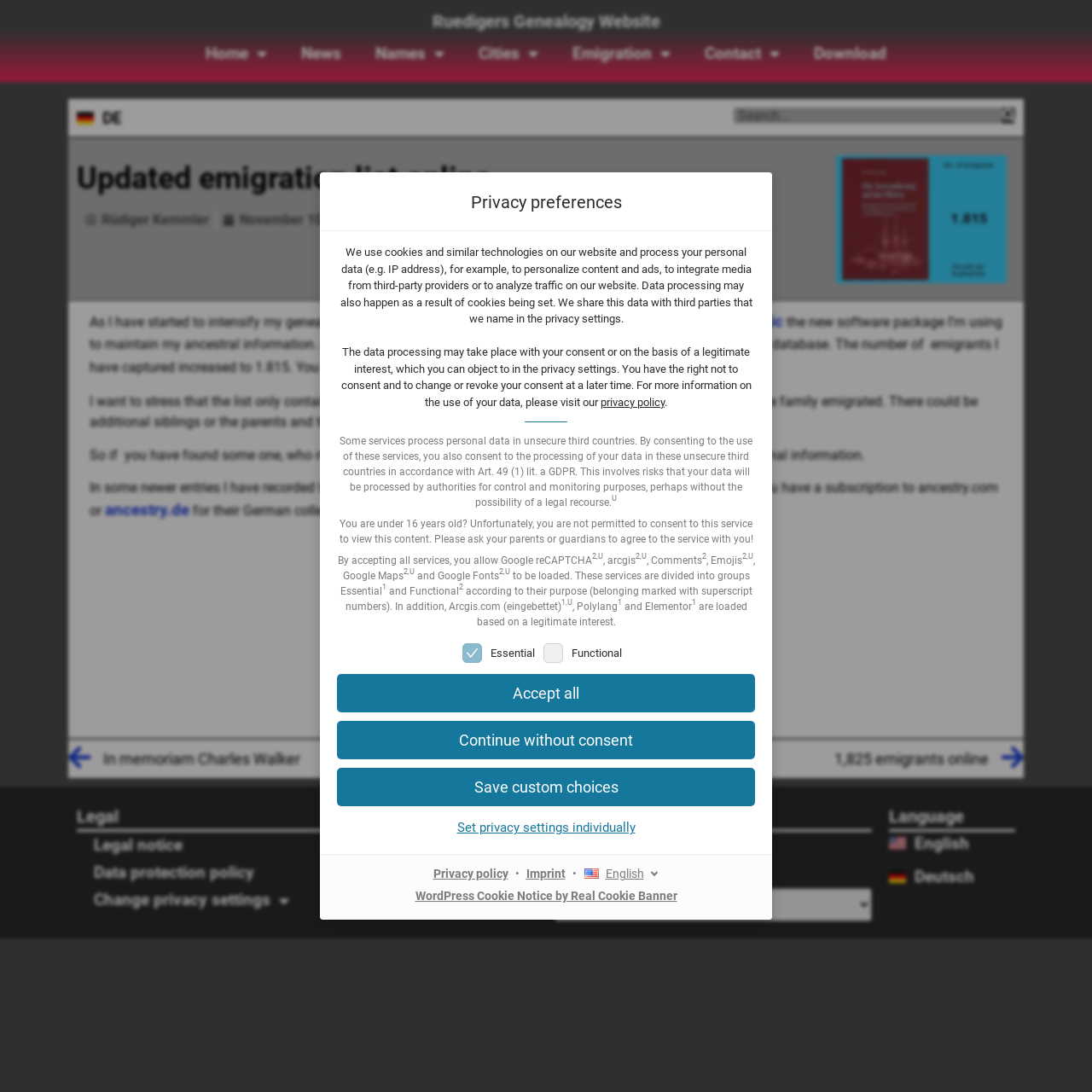What is the purpose of the 'Privacy preferences' dialog?
Examine the image closely and answer the question with as much detail as possible.

The 'Privacy preferences' dialog is a modal window that appears on the webpage, allowing users to set their privacy settings. It provides information about the use of cookies and similar technologies on the website, and allows users to consent to the use of these services.